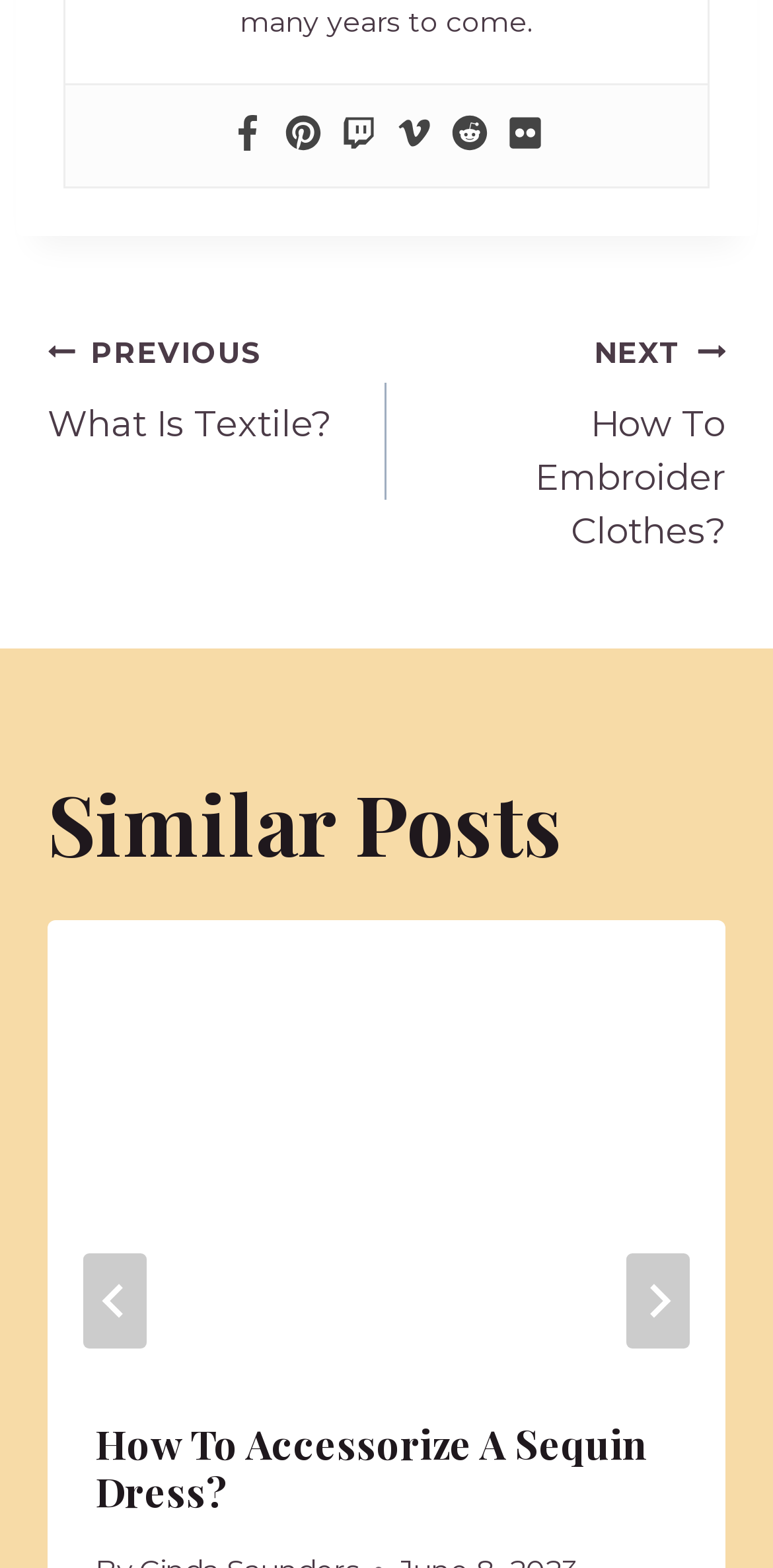Using the format (top-left x, top-left y, bottom-right x, bottom-right y), provide the bounding box coordinates for the described UI element. All values should be floating point numbers between 0 and 1: title="Reddit"

[0.585, 0.073, 0.631, 0.1]